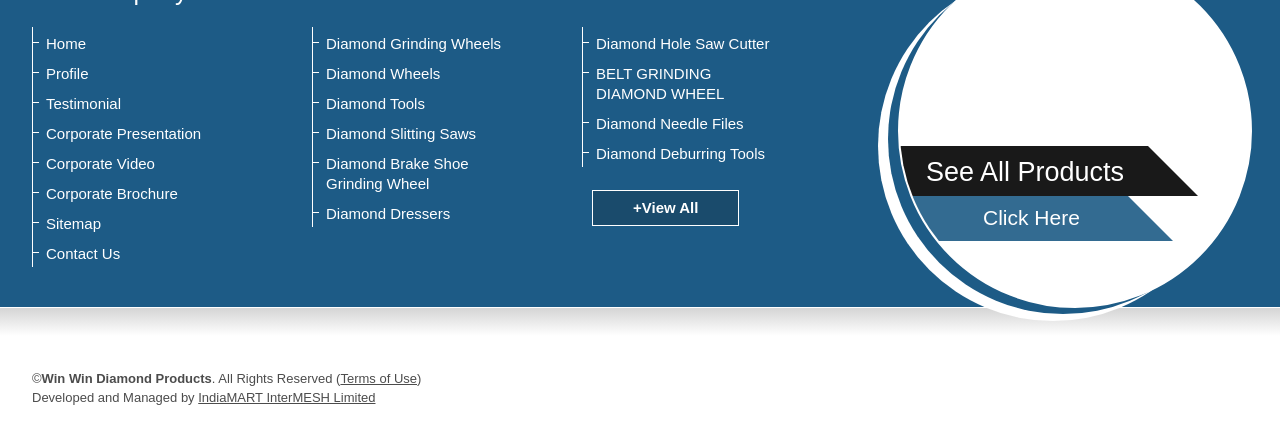Answer succinctly with a single word or phrase:
How many columns of links are there on the page?

3